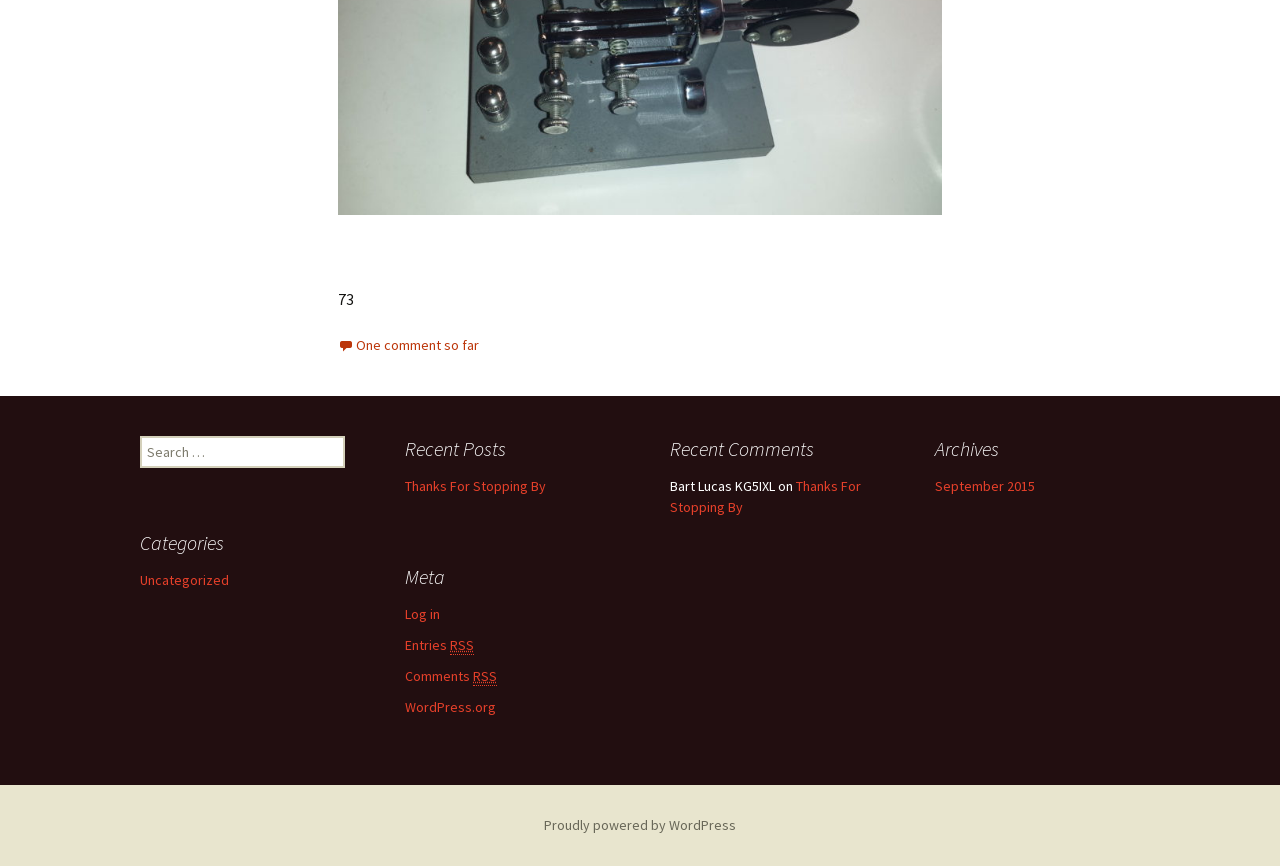Locate the bounding box coordinates of the clickable area to execute the instruction: "Search for something". Provide the coordinates as four float numbers between 0 and 1, represented as [left, top, right, bottom].

[0.109, 0.503, 0.27, 0.54]